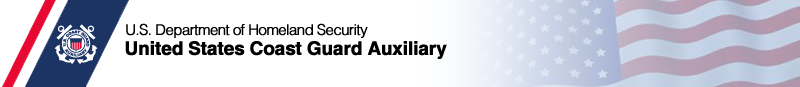Provide a comprehensive description of the image.

The image features a banner representing the United States Coast Guard Auxiliary, prominently displaying its affiliation with the U.S. Department of Homeland Security. The design is characterized by the use of bold black text stating "United States Coast Guard Auxiliary," set against a gradient background that transitions from a patriotic red and blue color scheme to a soft white featuring a stylized American flag motif. The banner conveys a sense of authority and dedication to maritime safety and community service, reflecting the Auxiliary's mission to support the U.S. Coast Guard in various capacities.